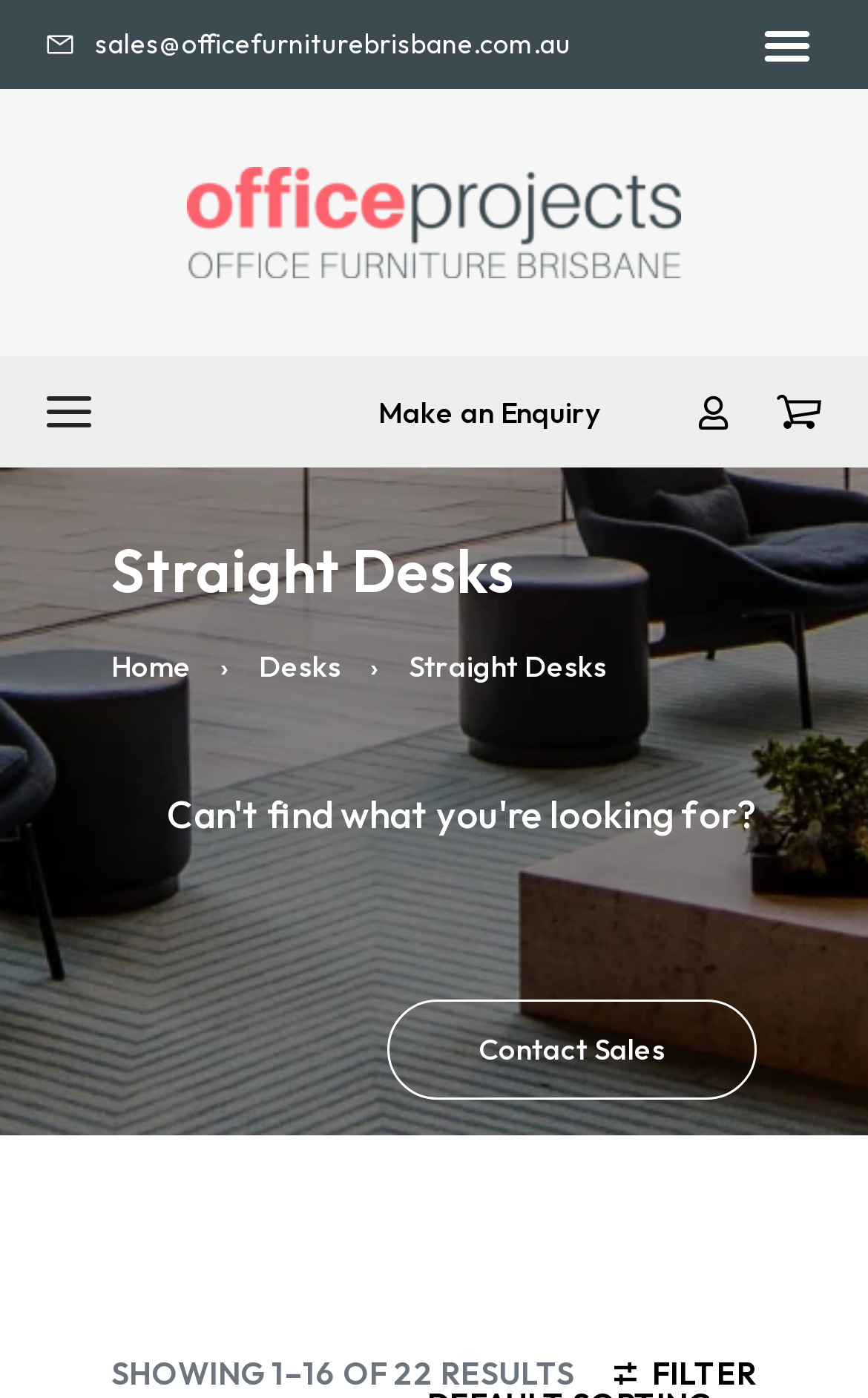How many results are shown on the current page?
Based on the image, please offer an in-depth response to the question.

I found the number of results by looking at the static text element with the content 'SHOWING 1–16 OF 22 RESULTS' located at the bottom of the webpage.